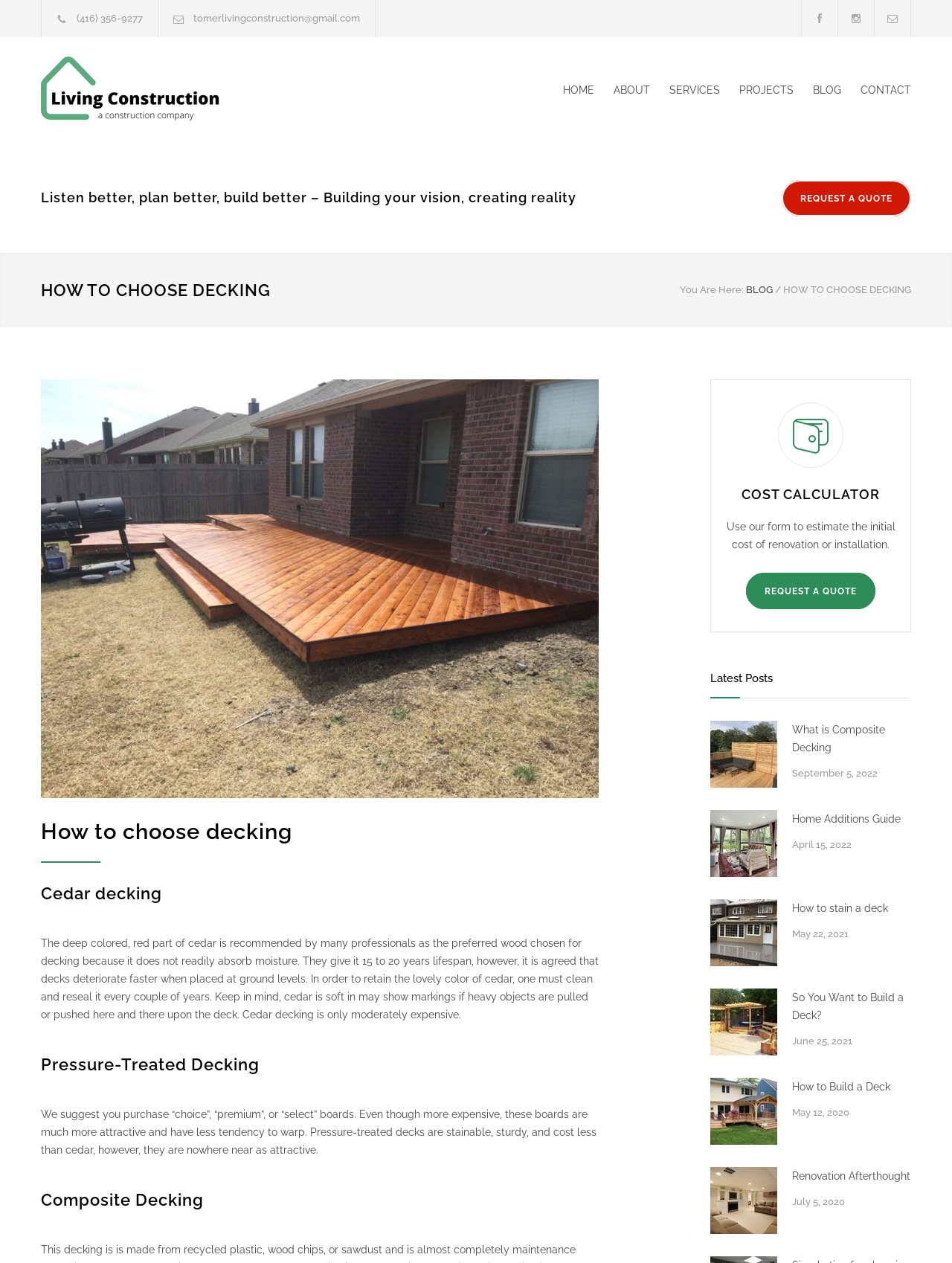Answer the following query with a single word or phrase:
How often should cedar decking be cleaned and resealed?

Every couple of years